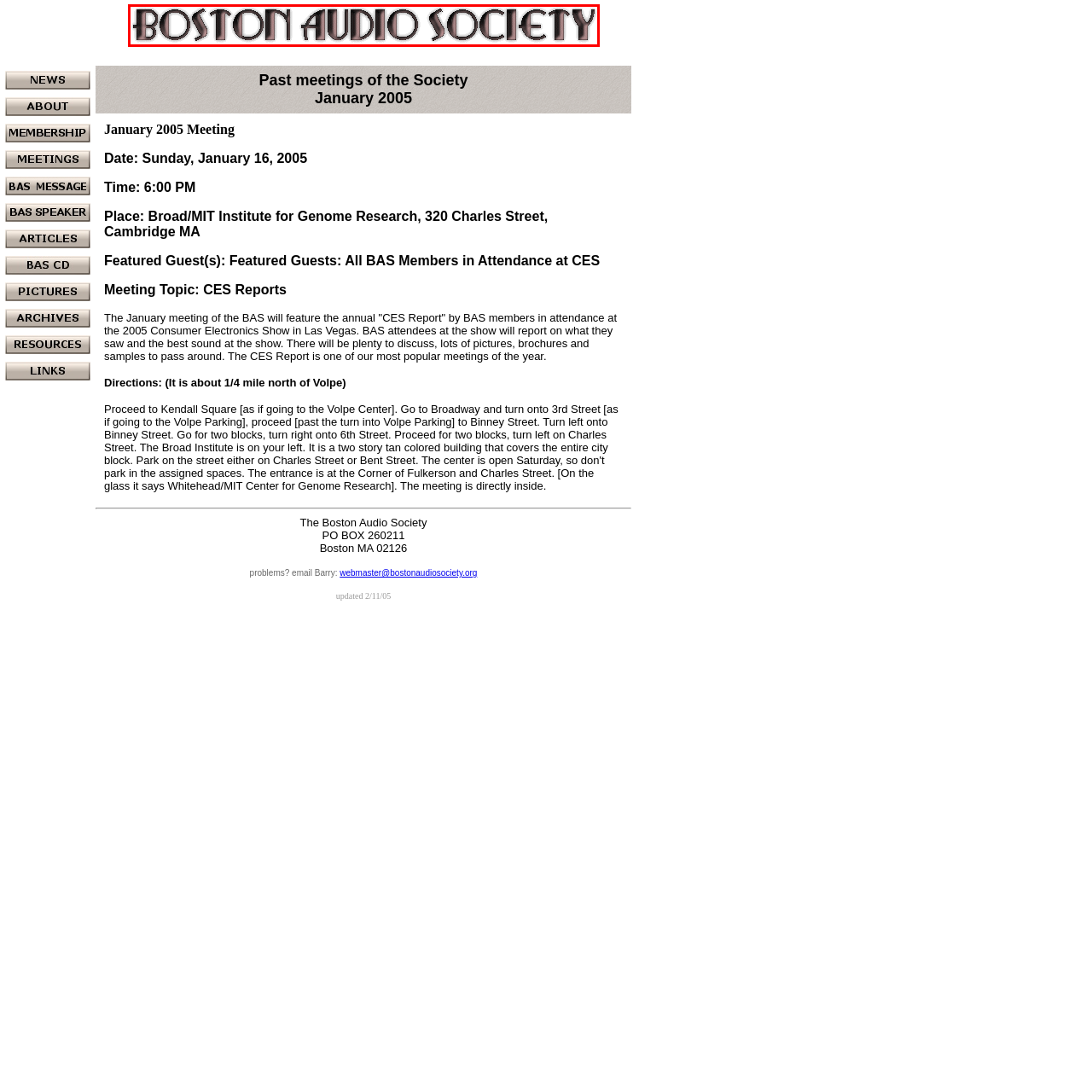What is the tone conveyed by the image?
Look at the image surrounded by the red border and respond with a one-word or short-phrase answer based on your observation.

Professional and dedicated